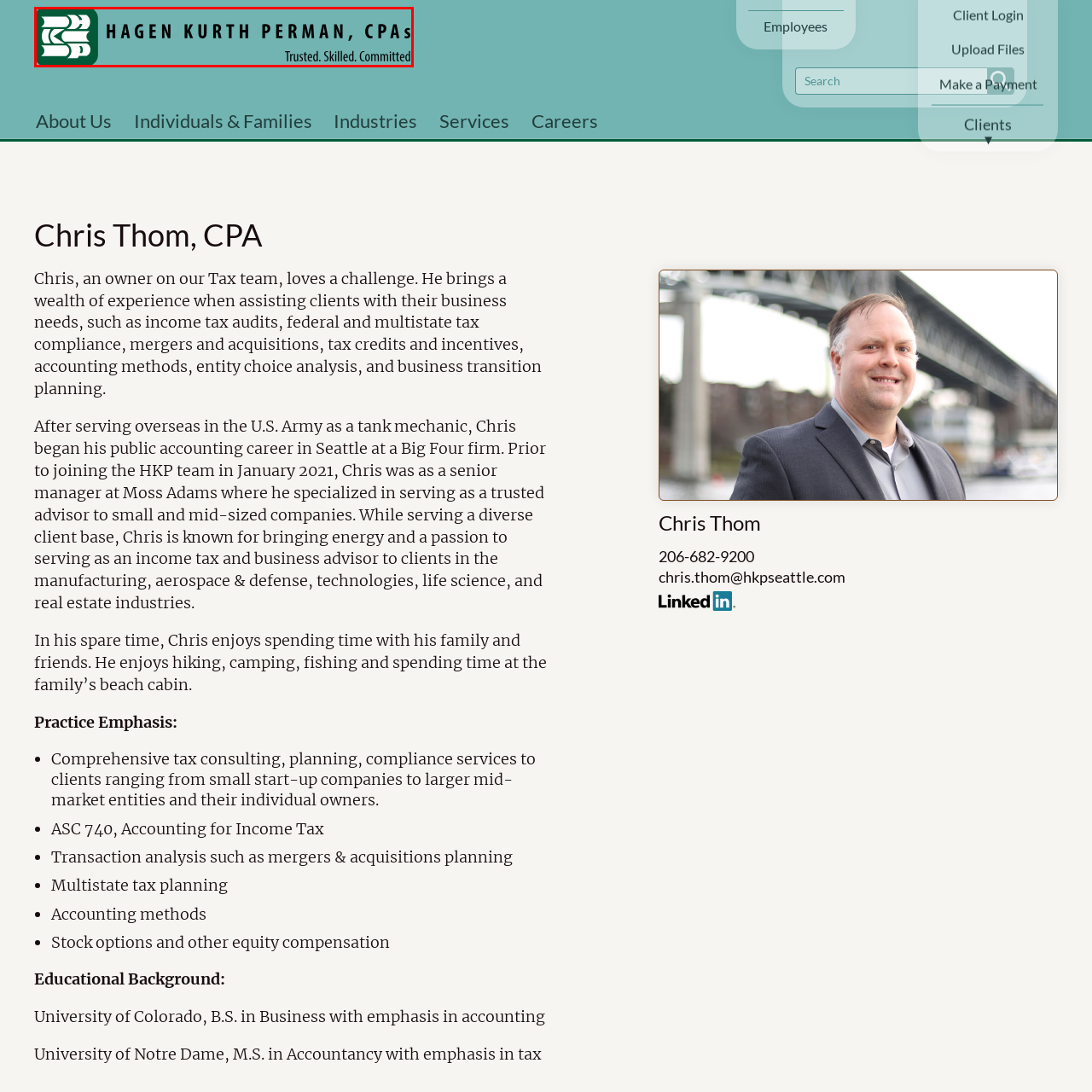What is the tagline of the firm?
Study the image surrounded by the red bounding box and answer the question comprehensively, based on the details you see.

The tagline 'Trusted. Skilled. Committed.' is displayed alongside the logo and firm's name, emphasizing the firm's commitment to high-quality service and reliability in the field of accounting.